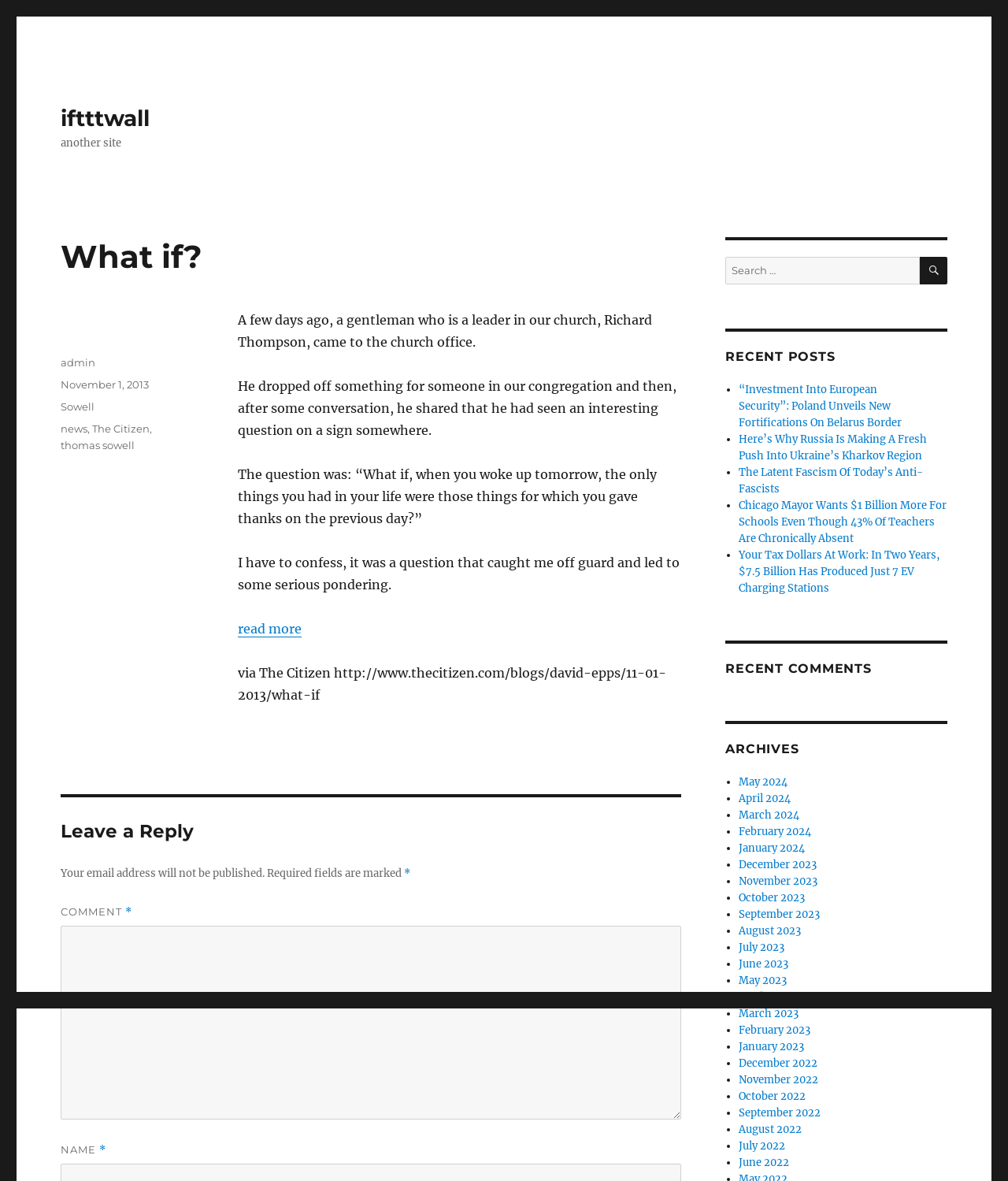Can you find the bounding box coordinates for the UI element given this description: "November 1, 2013"? Provide the coordinates as four float numbers between 0 and 1: [left, top, right, bottom].

[0.06, 0.32, 0.148, 0.331]